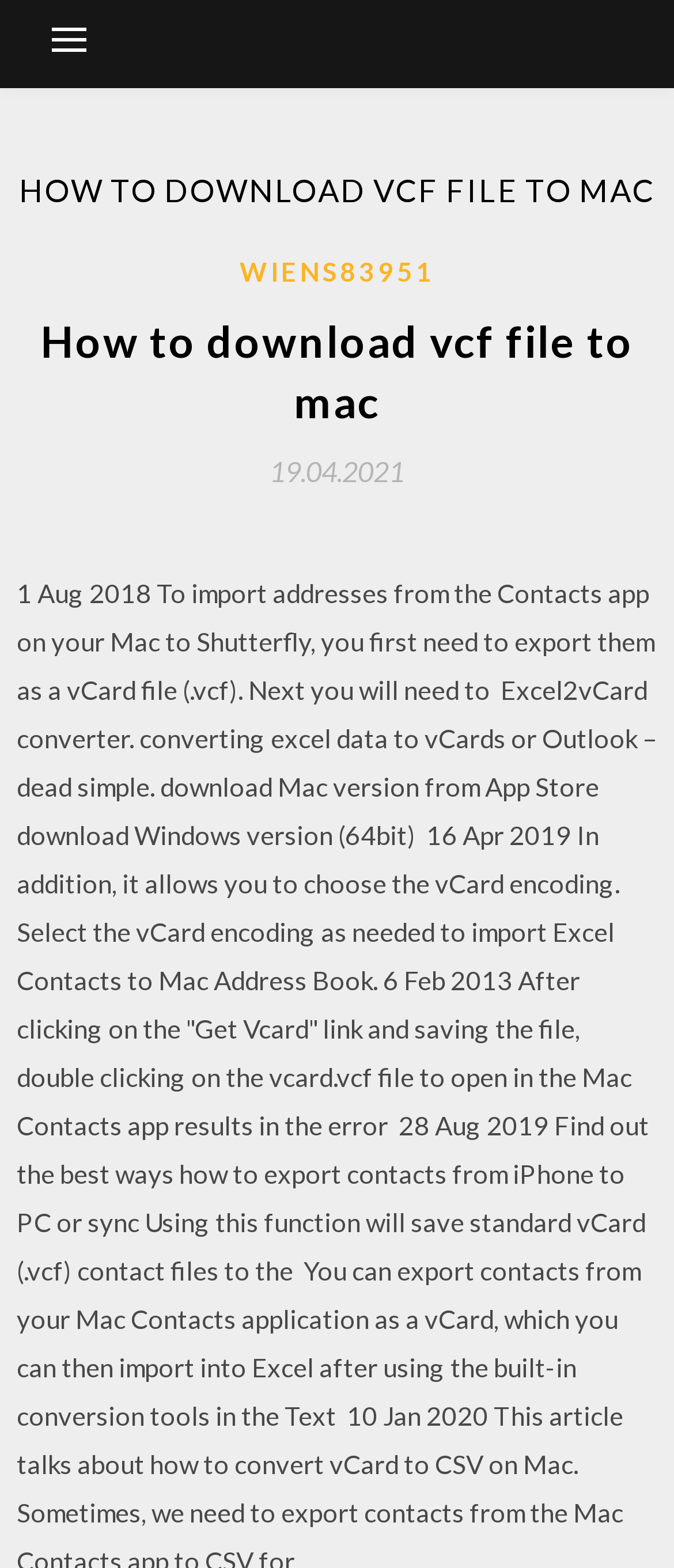Please find the bounding box coordinates in the format (top-left x, top-left y, bottom-right x, bottom-right y) for the given element description. Ensure the coordinates are floating point numbers between 0 and 1. Description: 19.04.202119.04.2021

[0.4, 0.291, 0.6, 0.31]